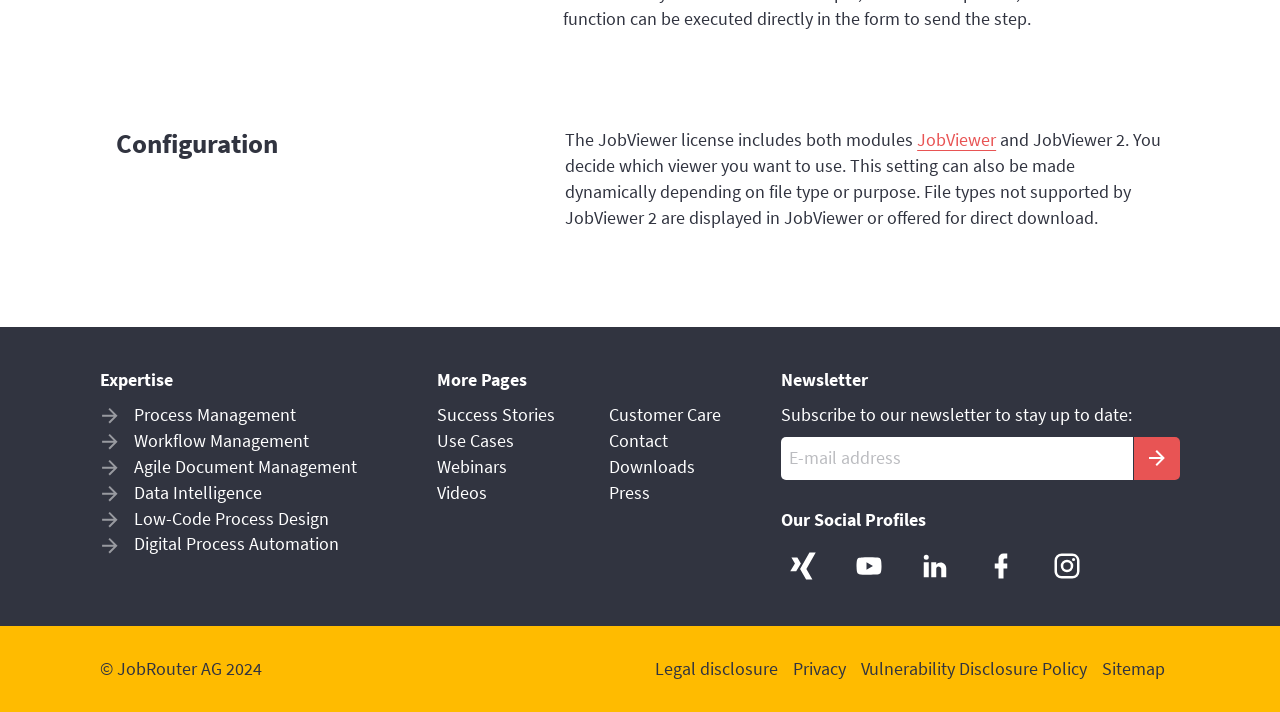Provide the bounding box coordinates of the area you need to click to execute the following instruction: "Subscribe to the newsletter".

[0.886, 0.614, 0.922, 0.674]